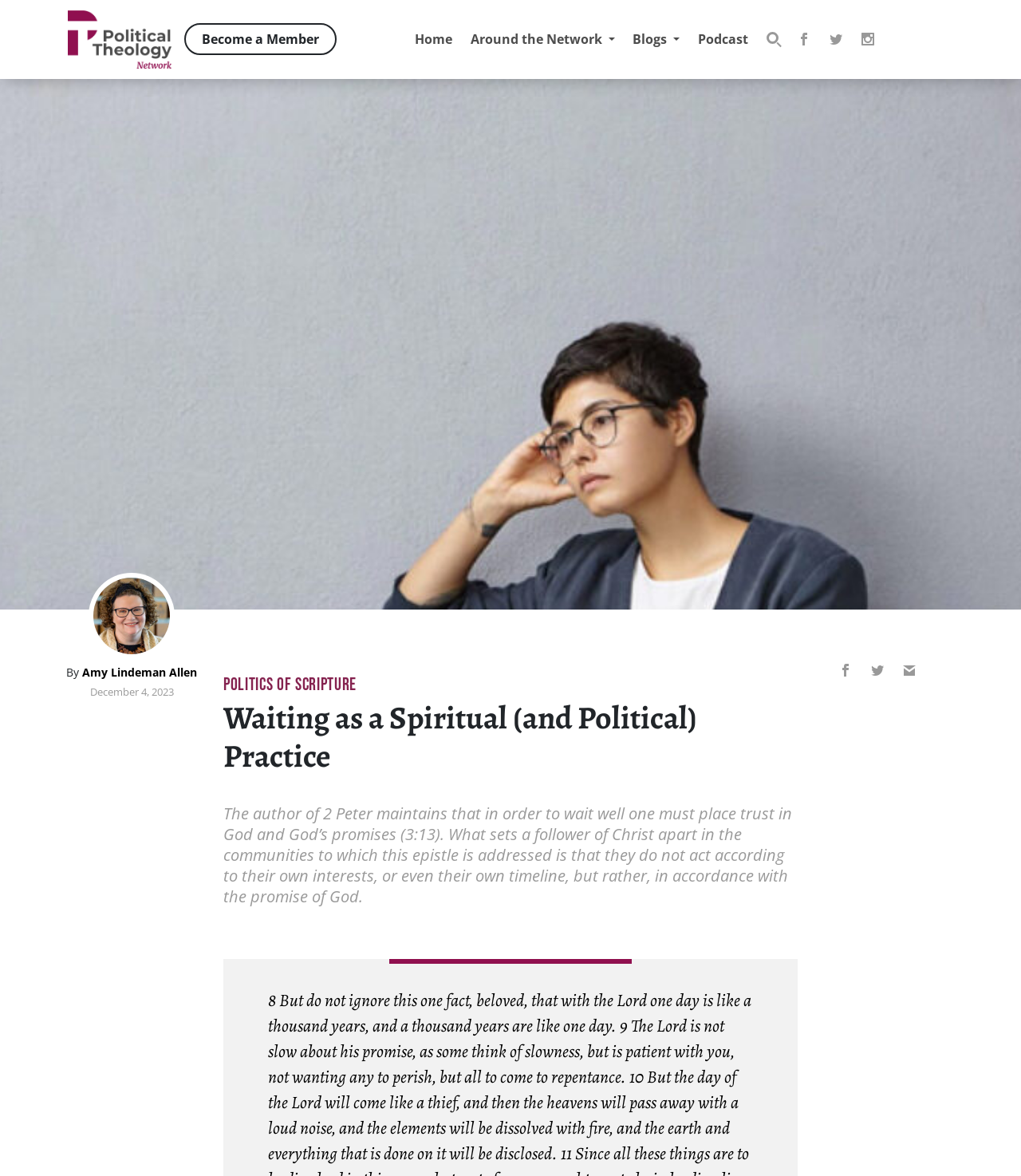Answer briefly with one word or phrase:
Is the search button enabled?

No